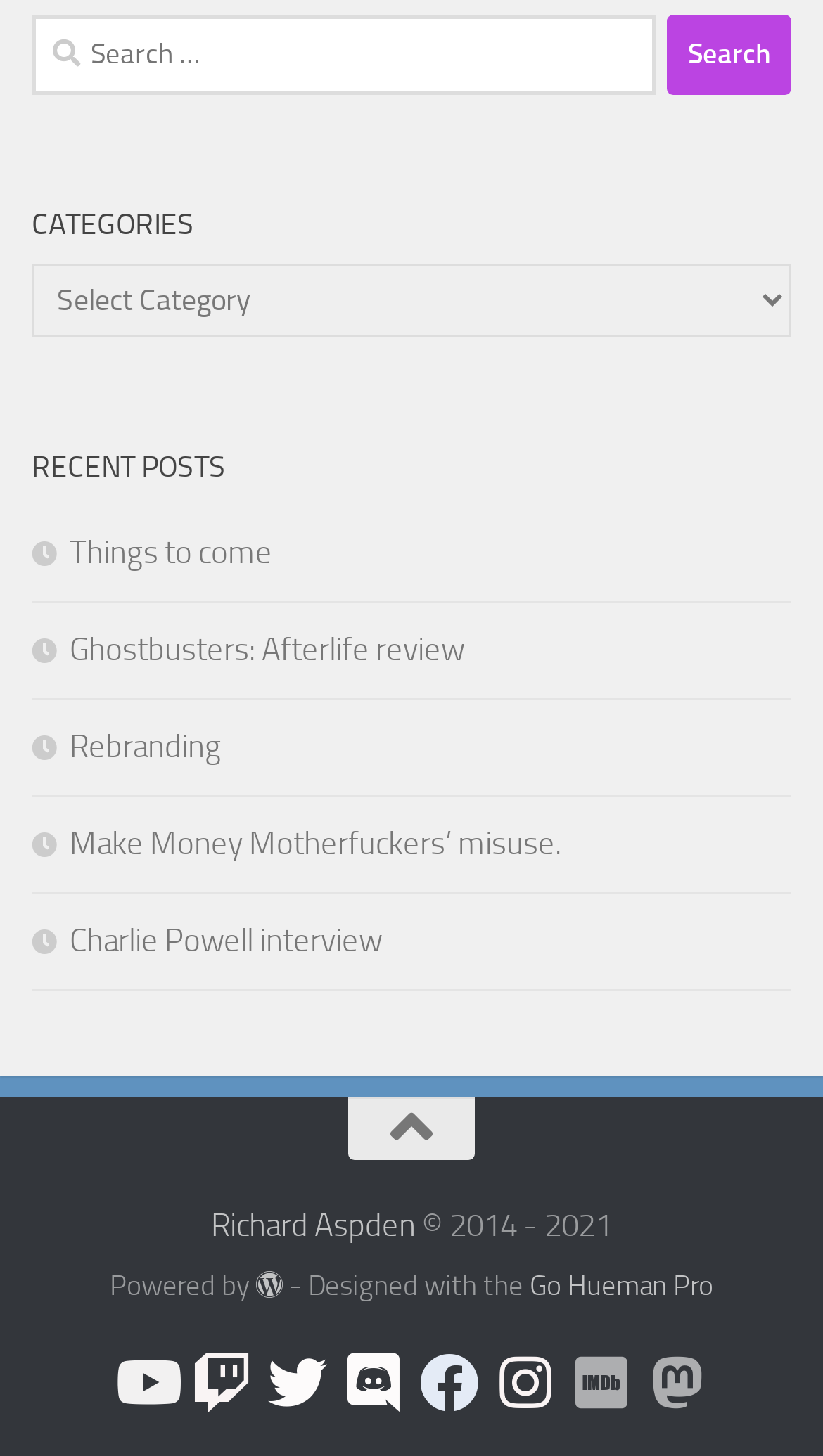Can you specify the bounding box coordinates of the area that needs to be clicked to fulfill the following instruction: "Search for something"?

[0.038, 0.01, 0.797, 0.065]